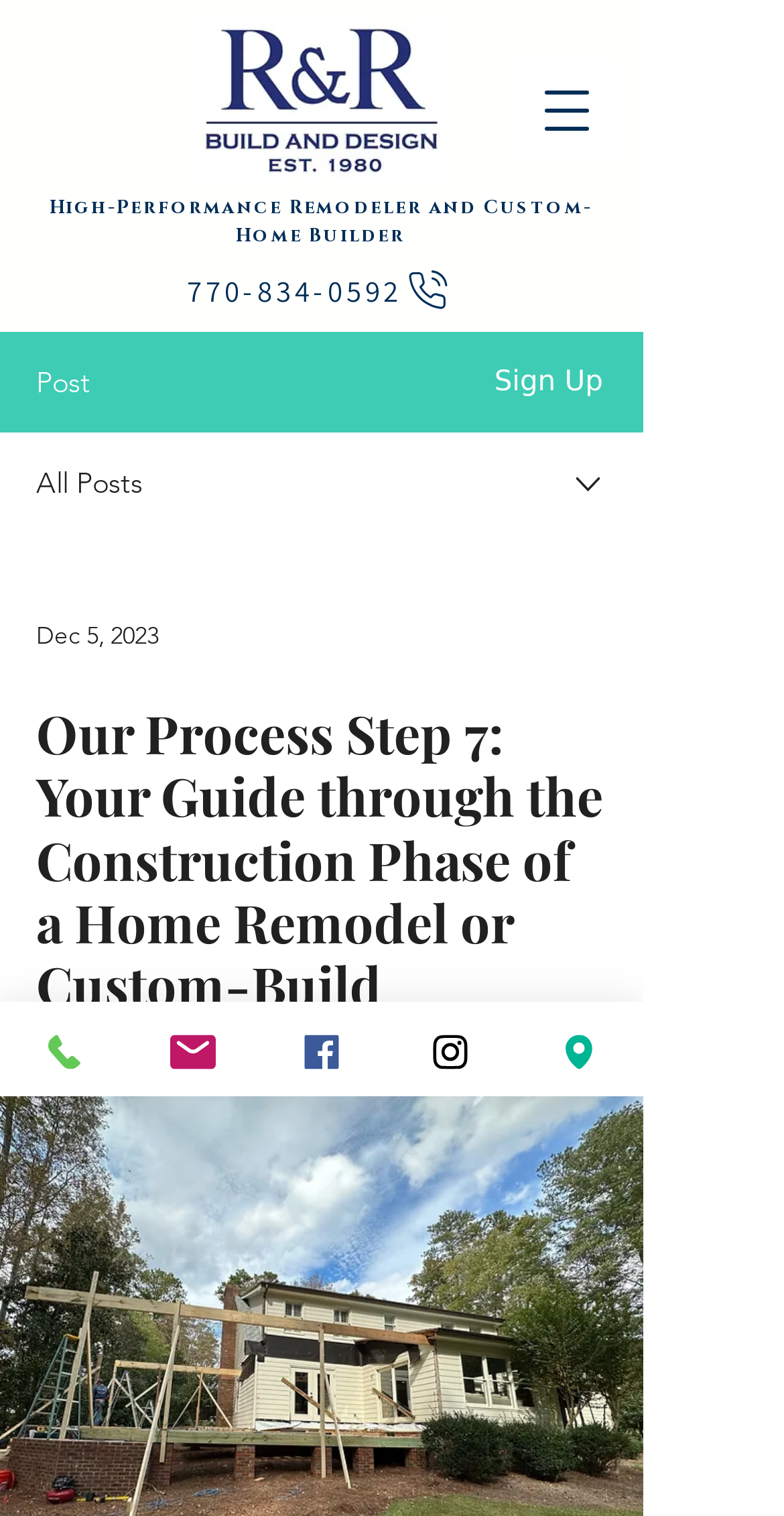Based on the element description, predict the bounding box coordinates (top-left x, top-left y, bottom-right x, bottom-right y) for the UI element in the screenshot: Phone

[0.0, 0.661, 0.164, 0.723]